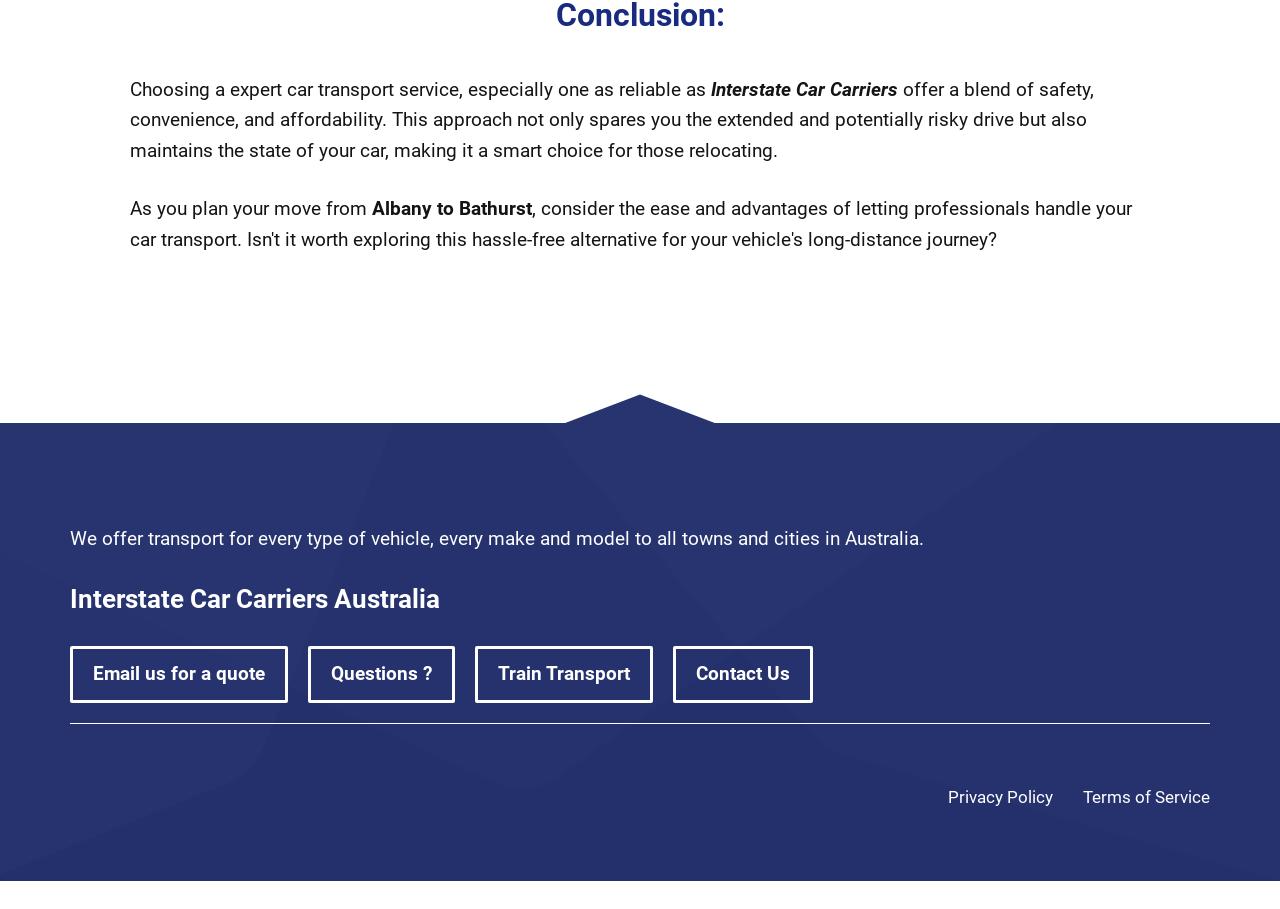Please give a short response to the question using one word or a phrase:
What is the name of the car transport service?

Interstate Car Carriers